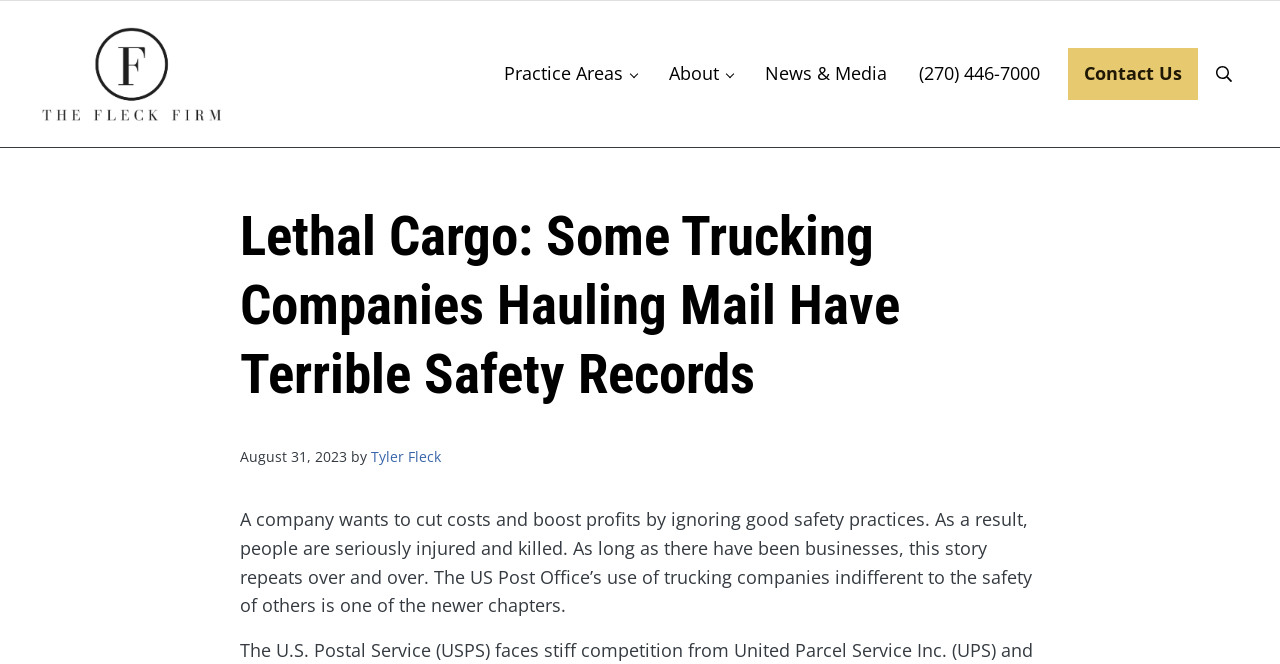Determine the bounding box coordinates for the region that must be clicked to execute the following instruction: "Click the 'The Fleck Firm Logo' link".

[0.032, 0.041, 0.173, 0.182]